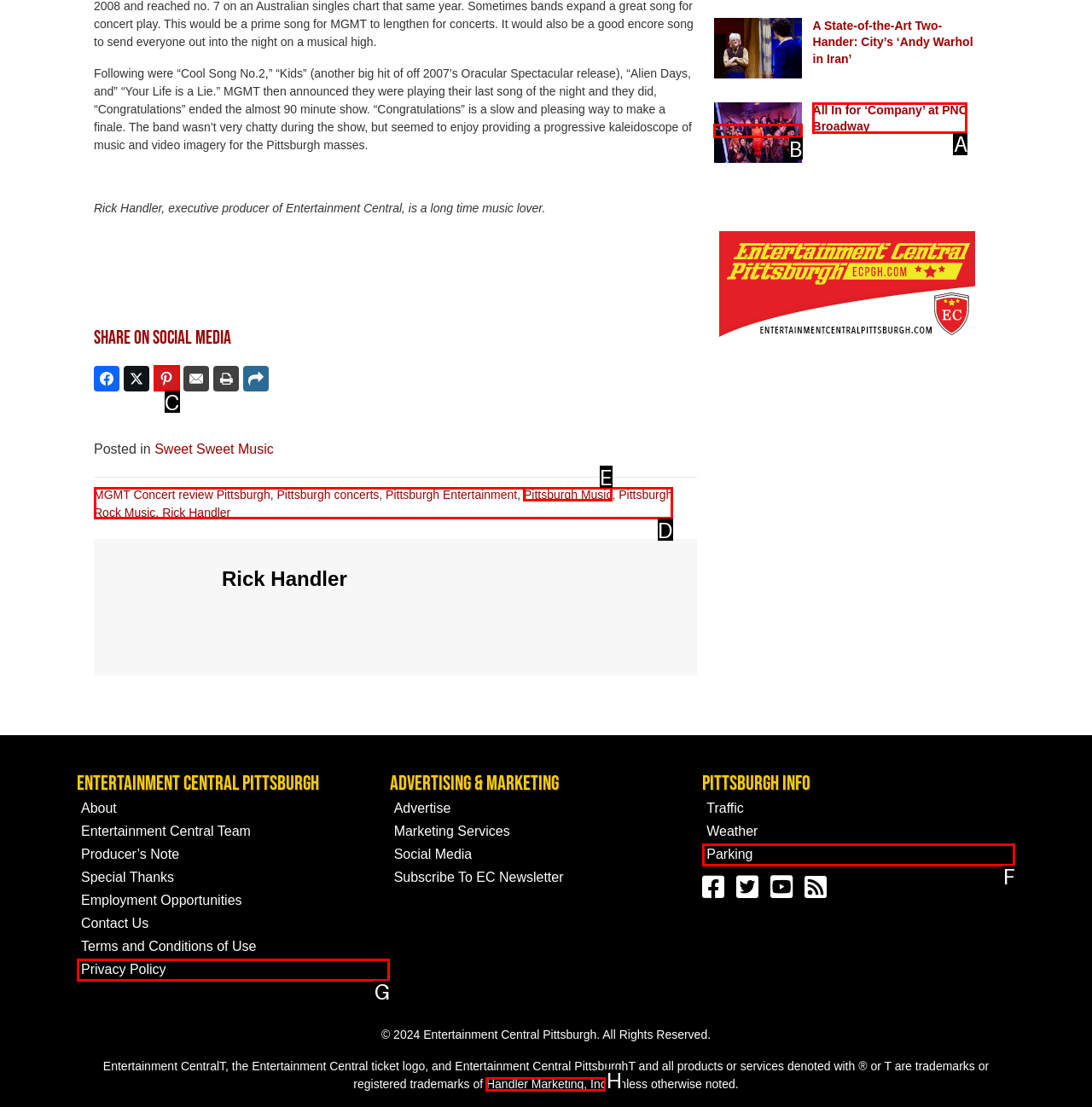From the provided choices, determine which option matches the description: Handler Marketing, Inc. Respond with the letter of the correct choice directly.

H